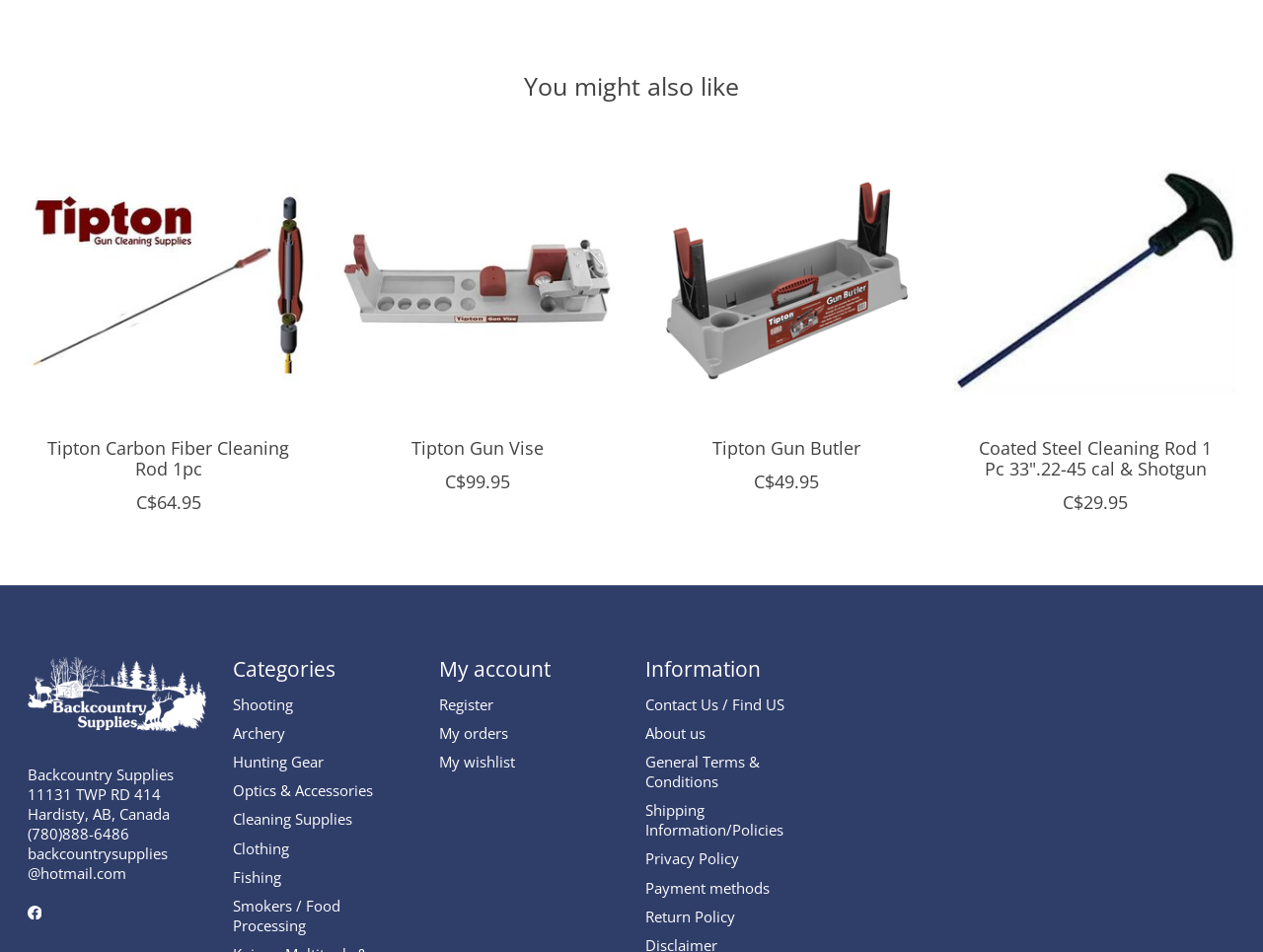Respond to the question below with a single word or phrase:
How many products are shown in the 'You might also like' section?

4